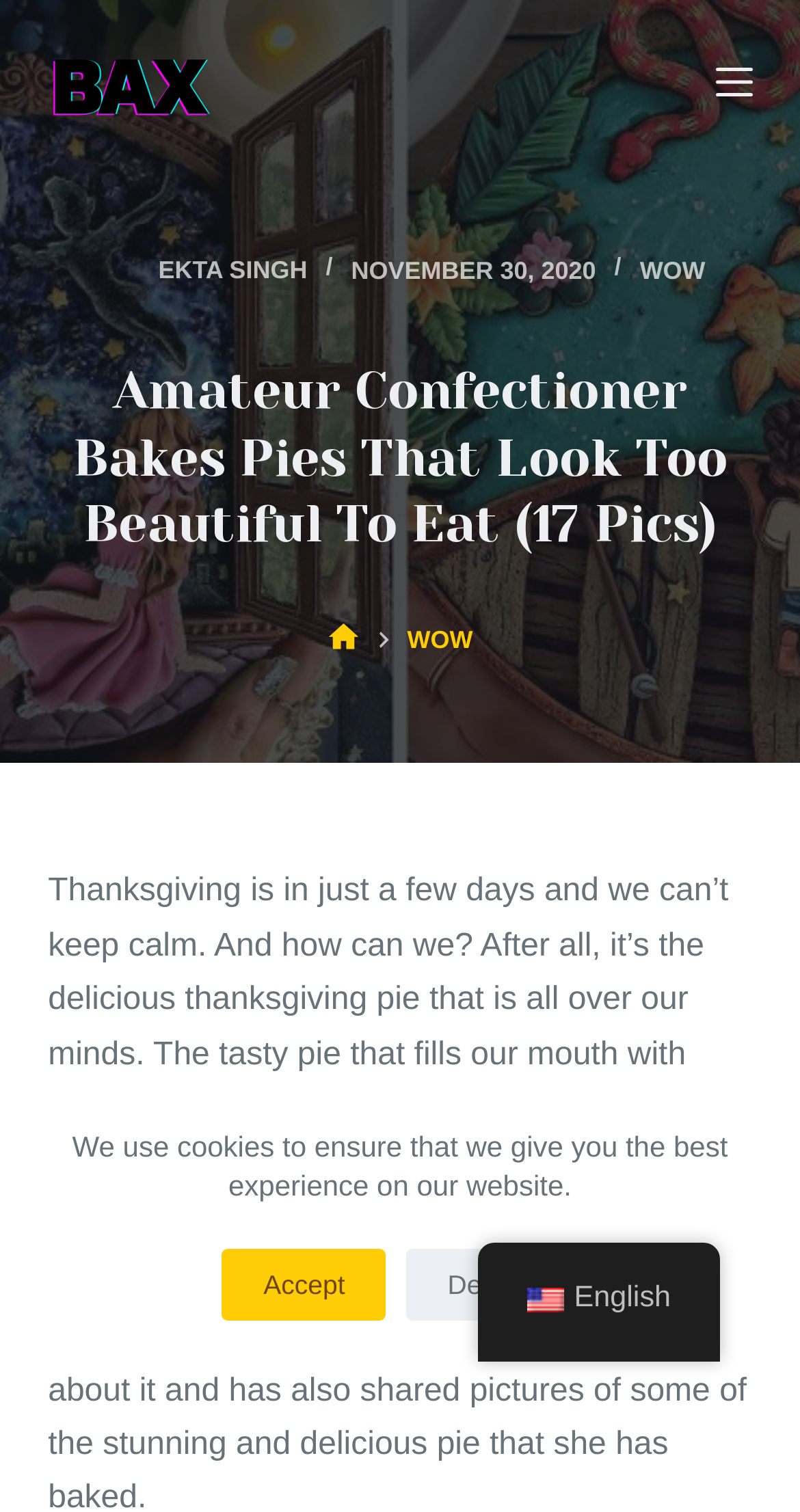What is the occasion being referred to in the article?
Could you answer the question in a detailed manner, providing as much information as possible?

The occasion being referred to in the article is Thanksgiving, as mentioned in the text, which says 'Thanksgiving is in just a few days and we can’t keep calm. And how can we? After all, it’s the delicious thanksgiving pie that is all over our minds.'